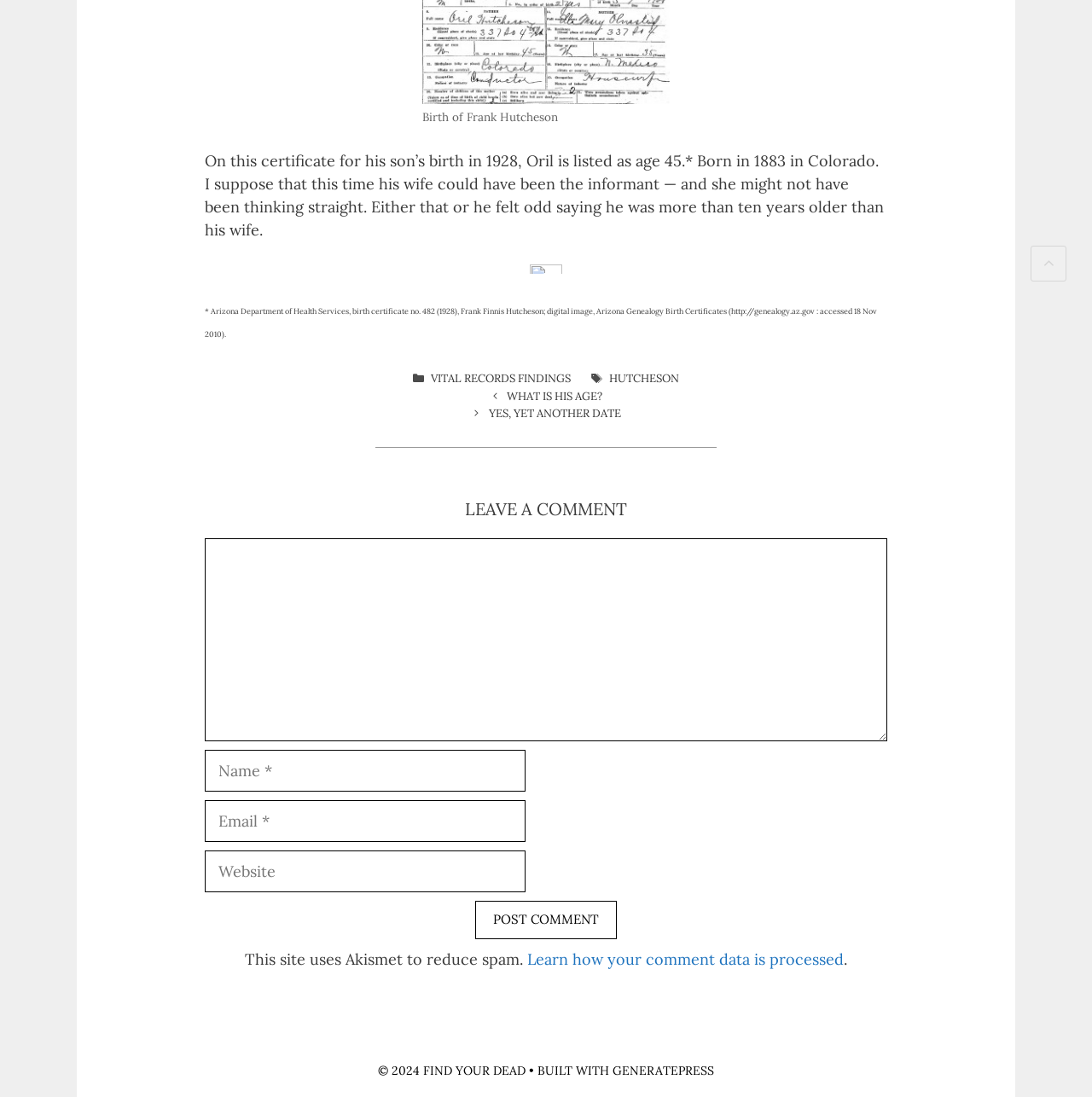Determine the bounding box coordinates of the target area to click to execute the following instruction: "Enter a comment in the text box."

[0.188, 0.491, 0.812, 0.676]